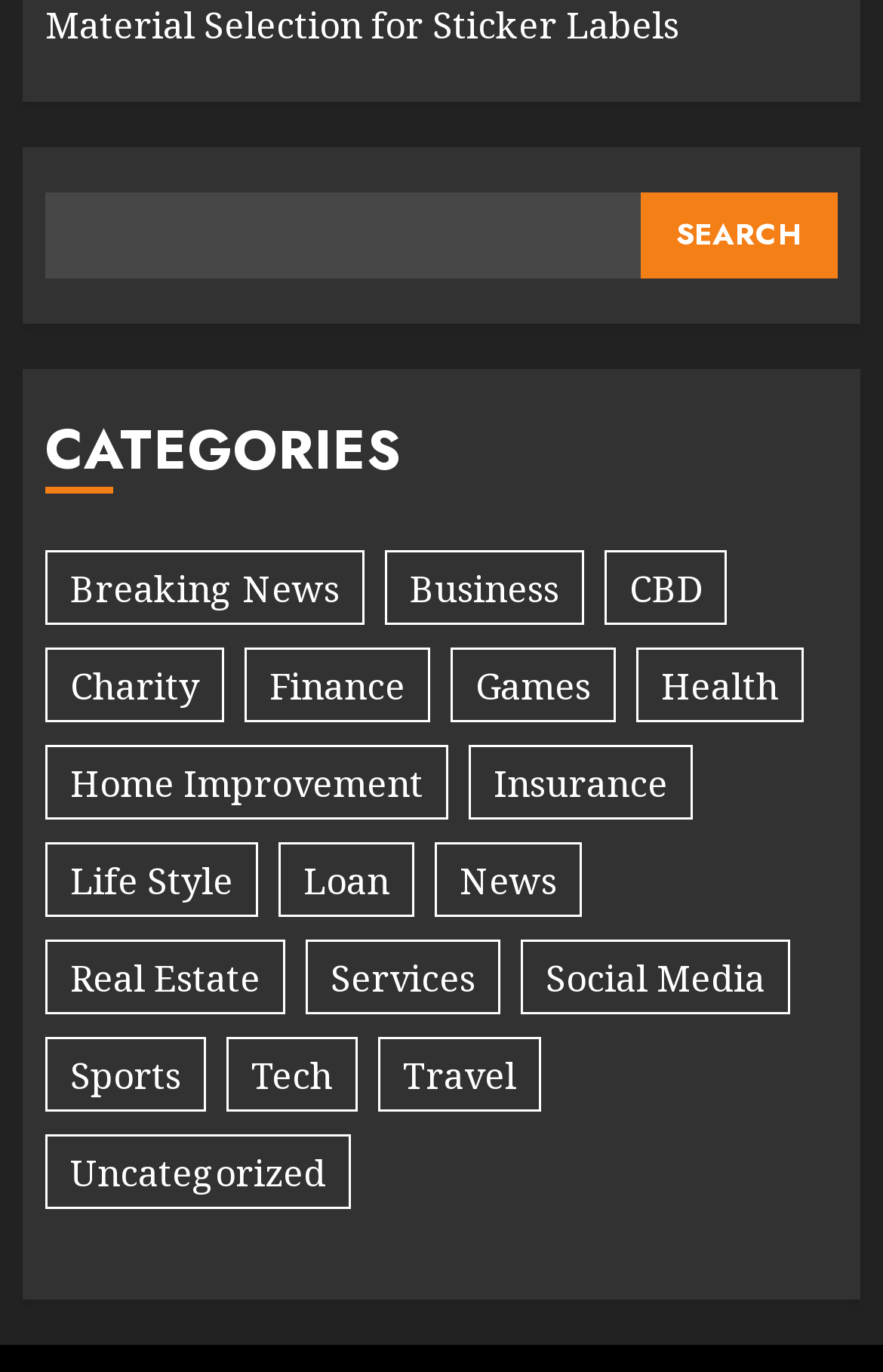How many categories are listed on the webpage?
Using the image, give a concise answer in the form of a single word or short phrase.

20